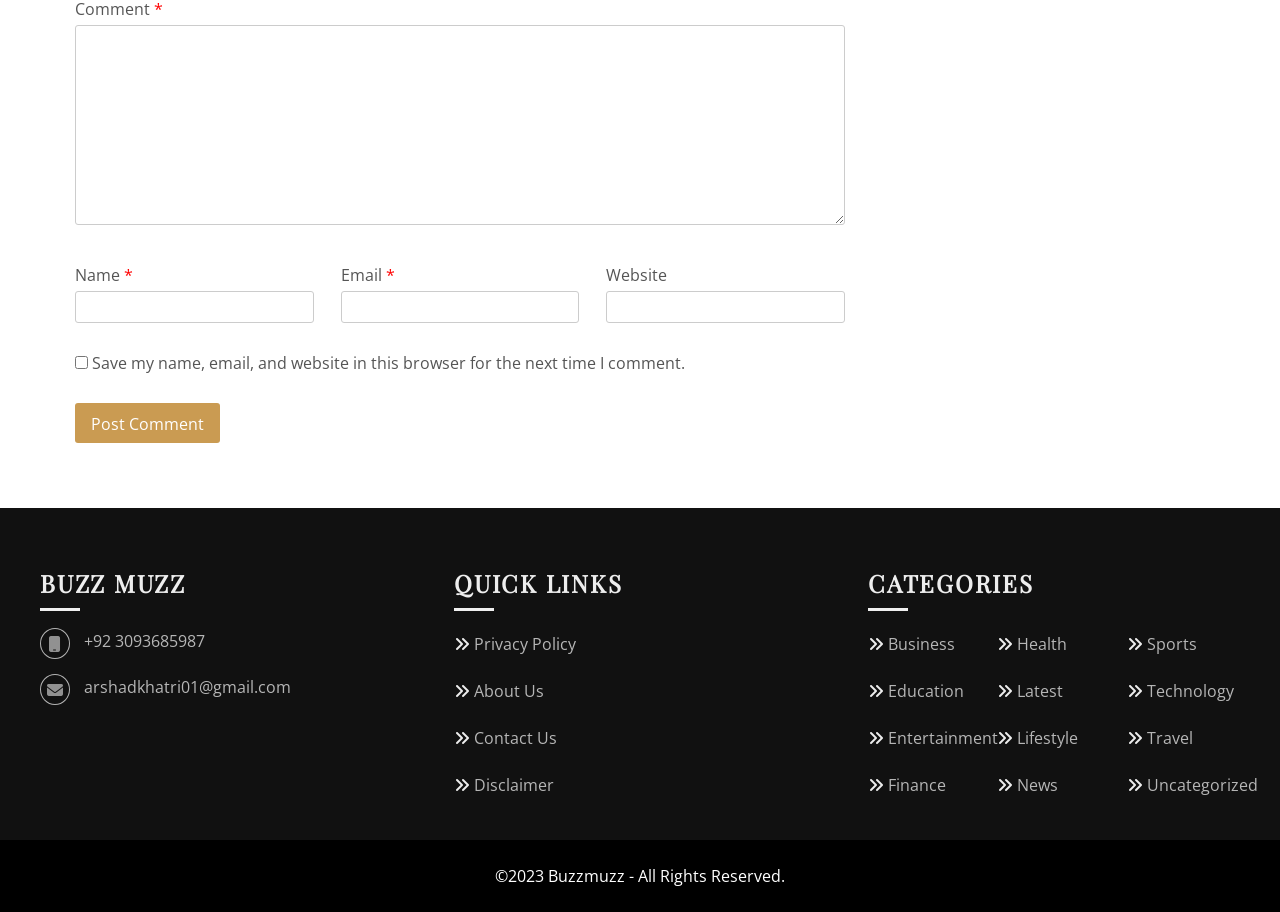Give a one-word or one-phrase response to the question:
How many categories are listed on the webpage?

10